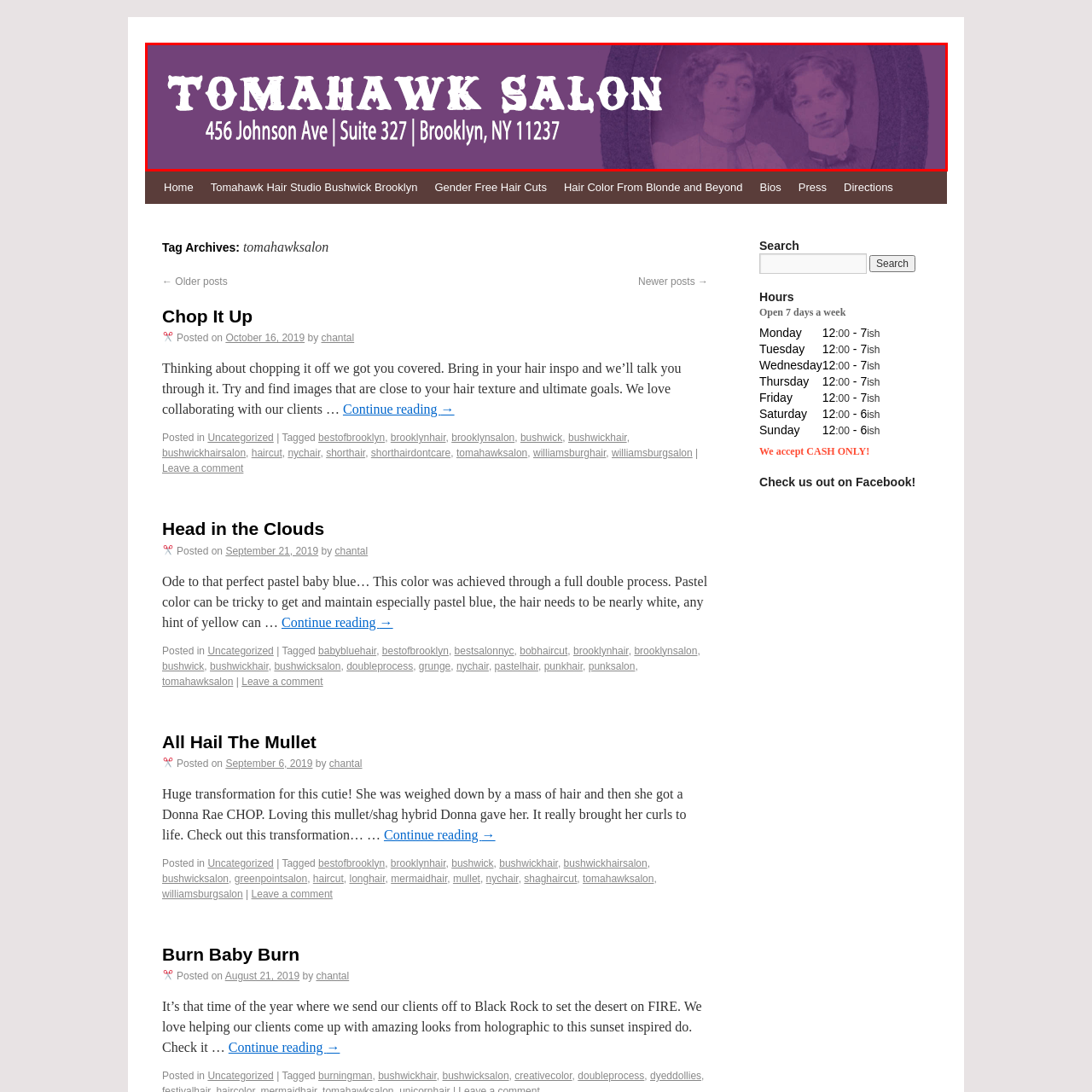Pay attention to the section of the image delineated by the white outline and provide a detailed response to the subsequent question, based on your observations: 
What is the address of the salon?

The address of the salon is provided below the salon's name, which is '456 Johnson Ave | Suite 327 | Brooklyn, NY 11237', giving clear direction for clients looking to visit.